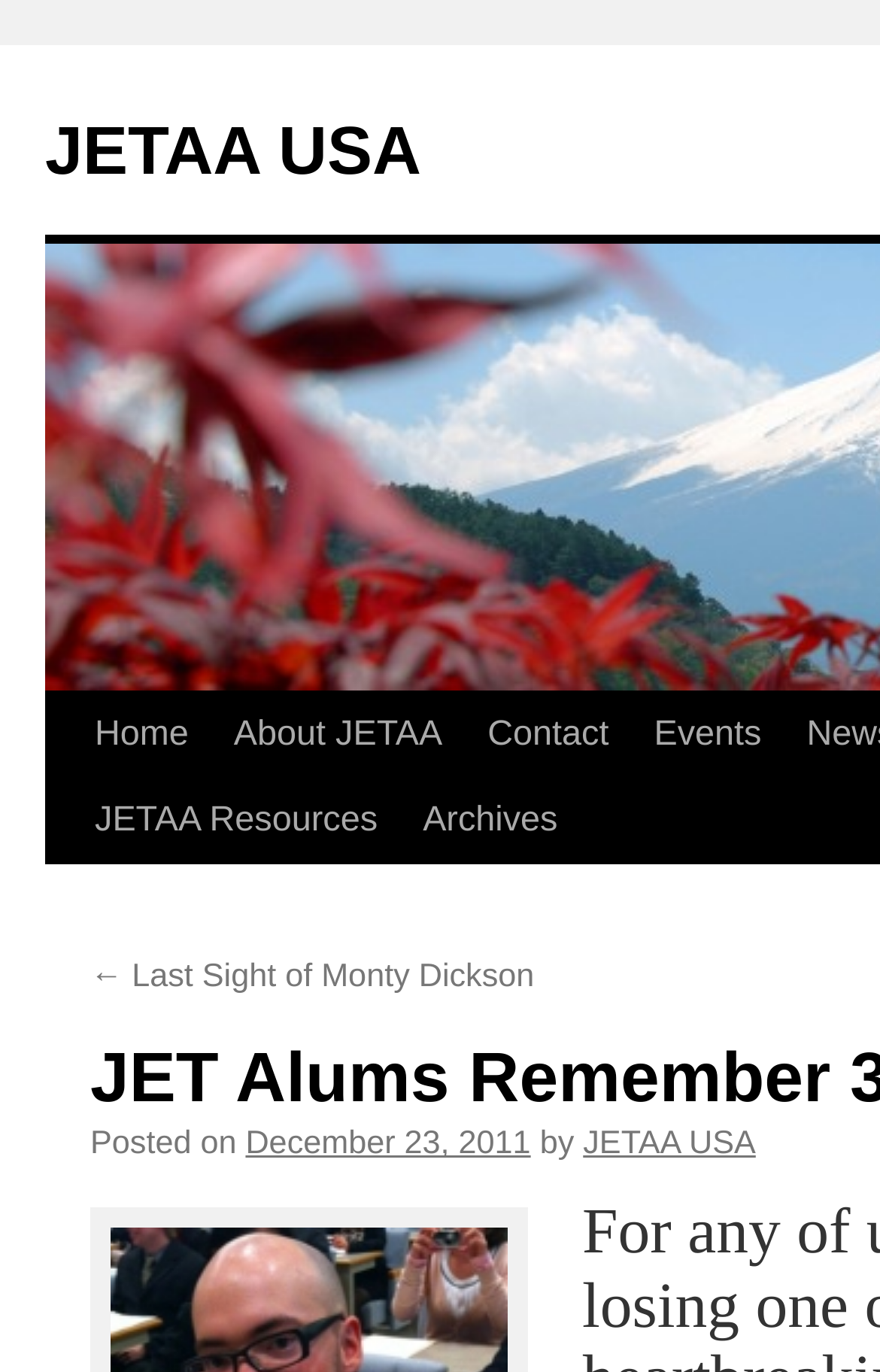Reply to the question with a single word or phrase:
What is the first menu item?

Home